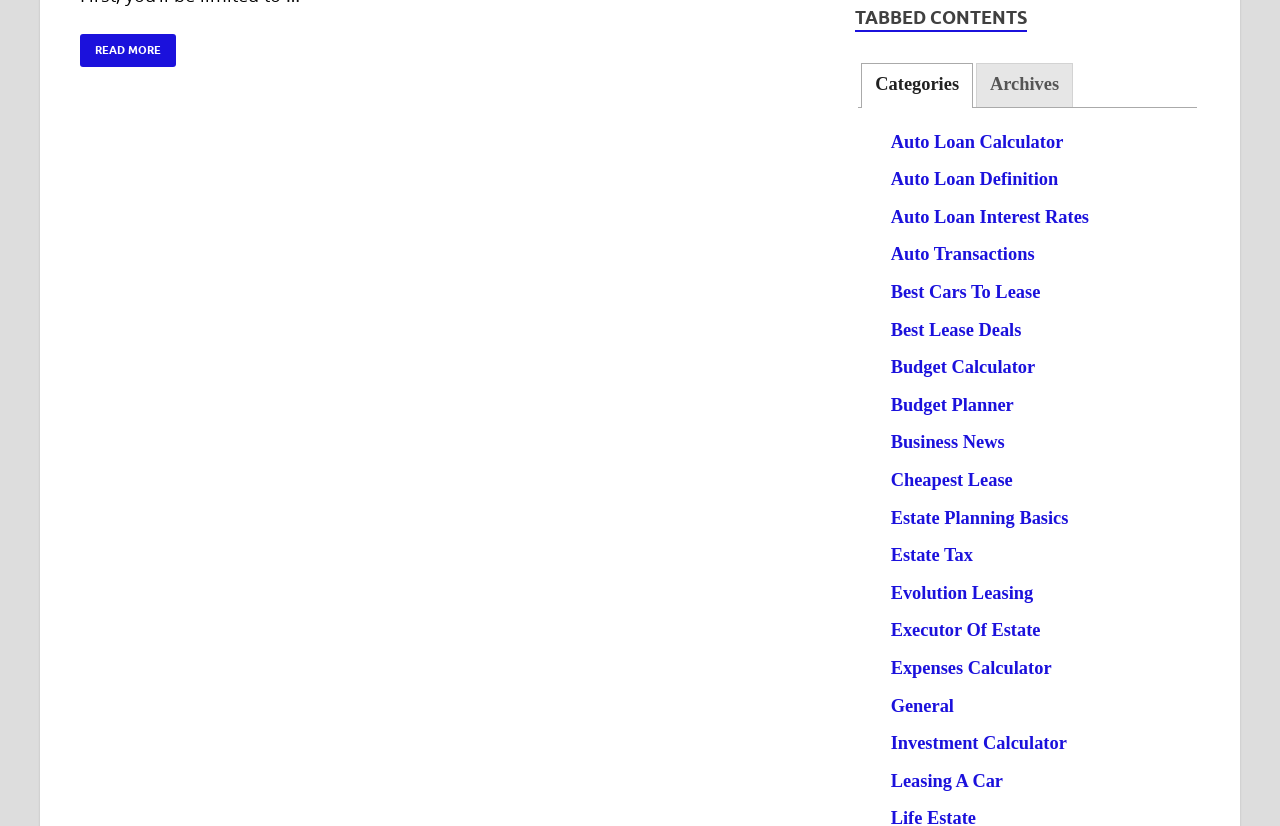Predict the bounding box of the UI element based on this description: "Estate Tax".

[0.696, 0.66, 0.76, 0.684]